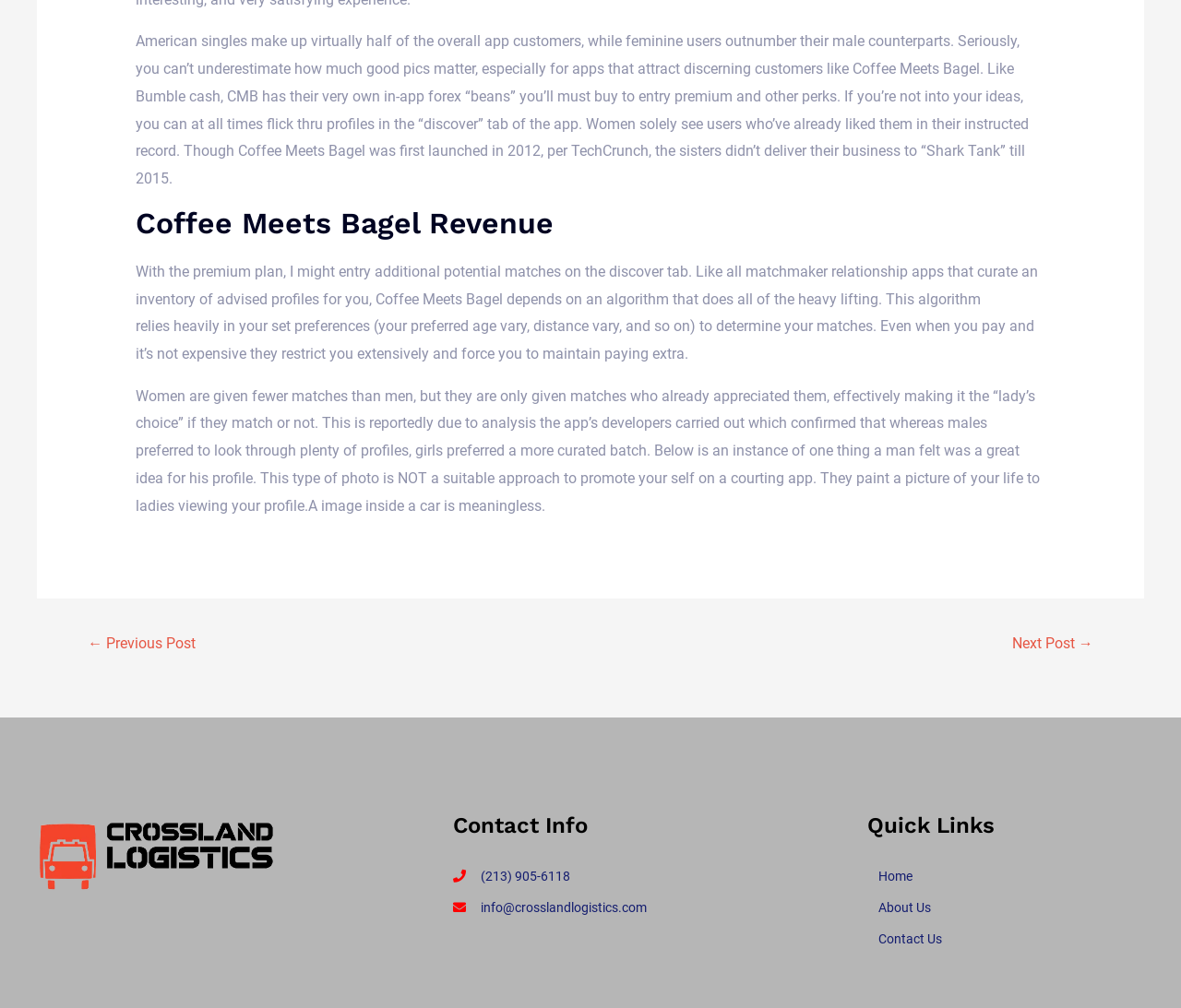For the following element description, predict the bounding box coordinates in the format (top-left x, top-left y, bottom-right x, bottom-right y). All values should be floating point numbers between 0 and 1. Description: ← Previous Post

[0.074, 0.624, 0.166, 0.651]